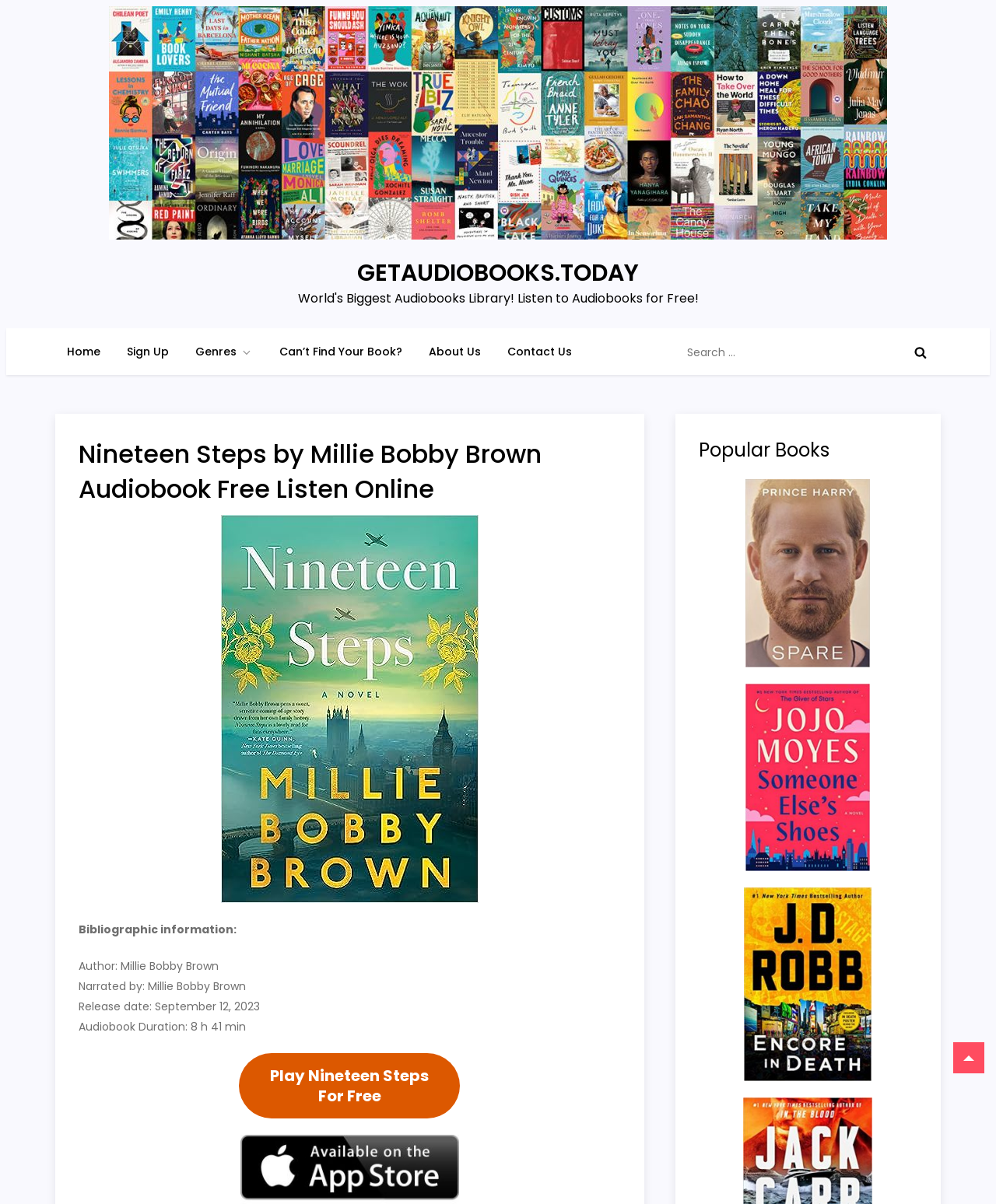Specify the bounding box coordinates for the region that must be clicked to perform the given instruction: "Explore popular books".

[0.701, 0.363, 0.921, 0.385]